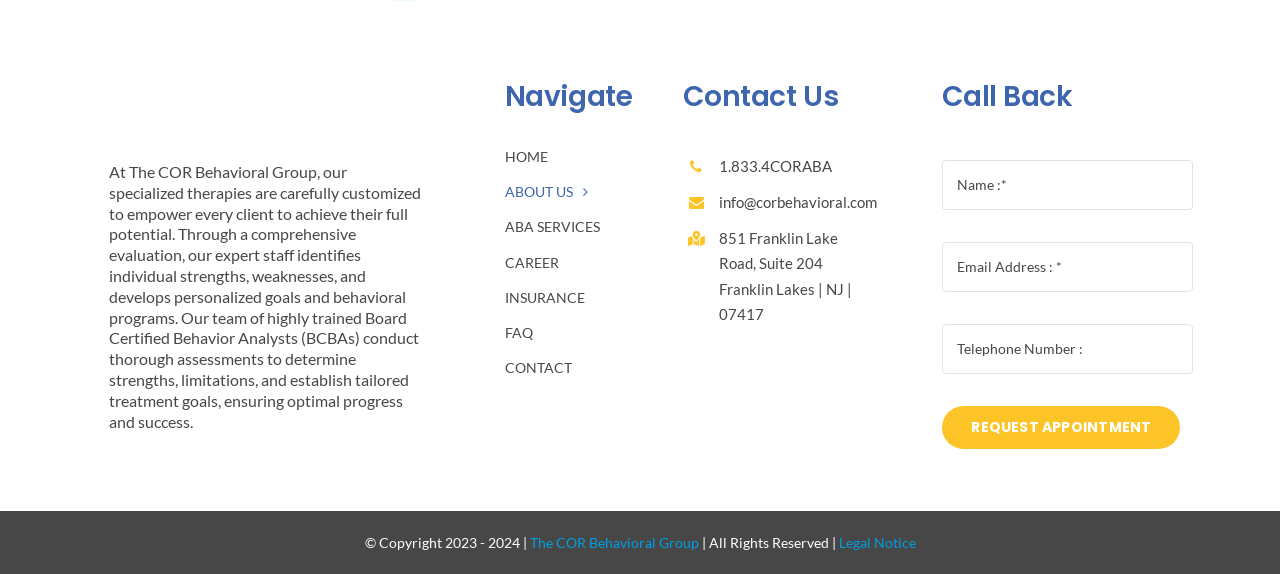Given the description of a UI element: "name="name" placeholder="Name :*"", identify the bounding box coordinates of the matching element in the webpage screenshot.

[0.736, 0.279, 0.932, 0.366]